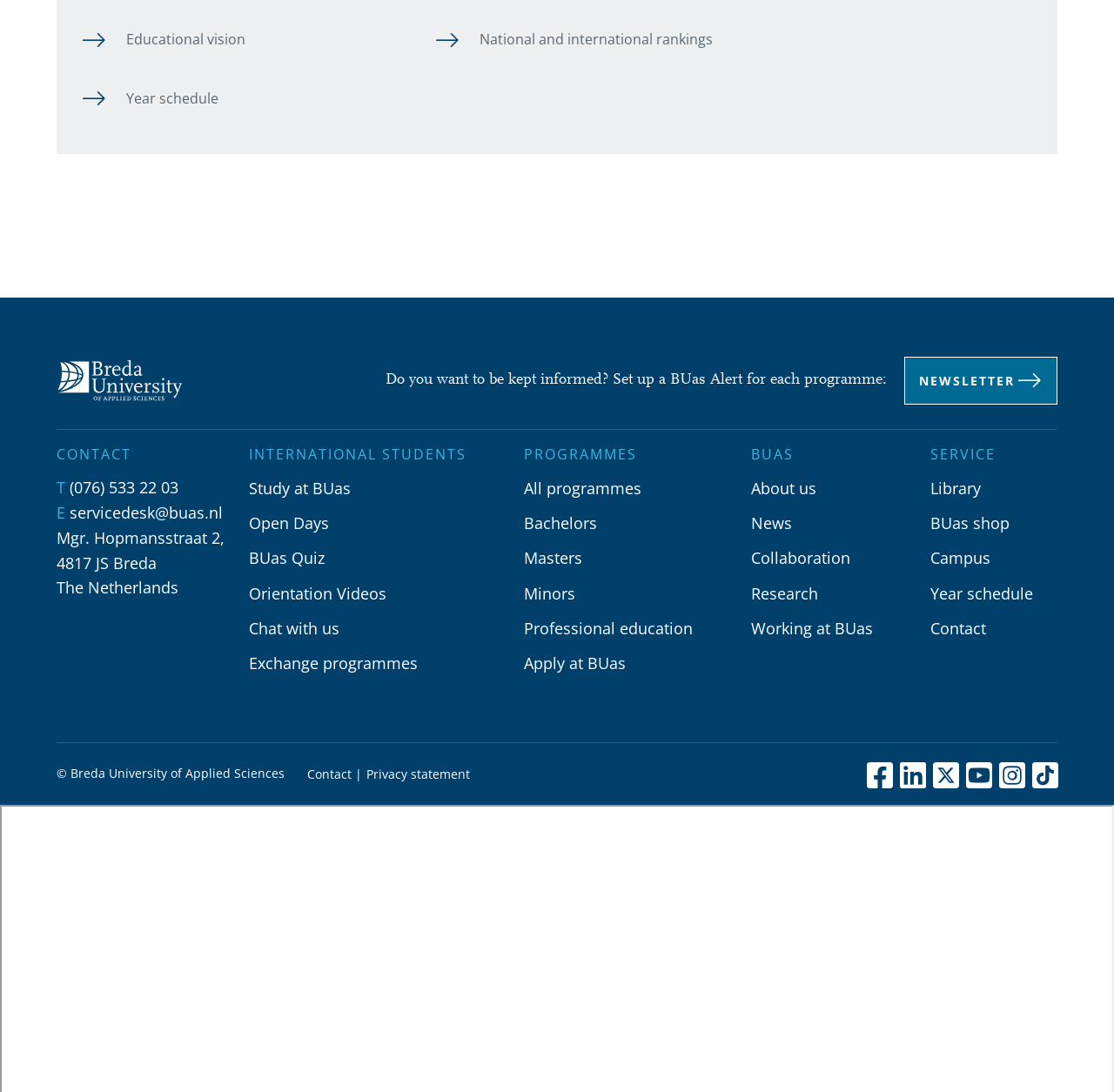What type of programmes are offered by the university? Look at the image and give a one-word or short phrase answer.

Bachelors, Masters, Minors, Professional education